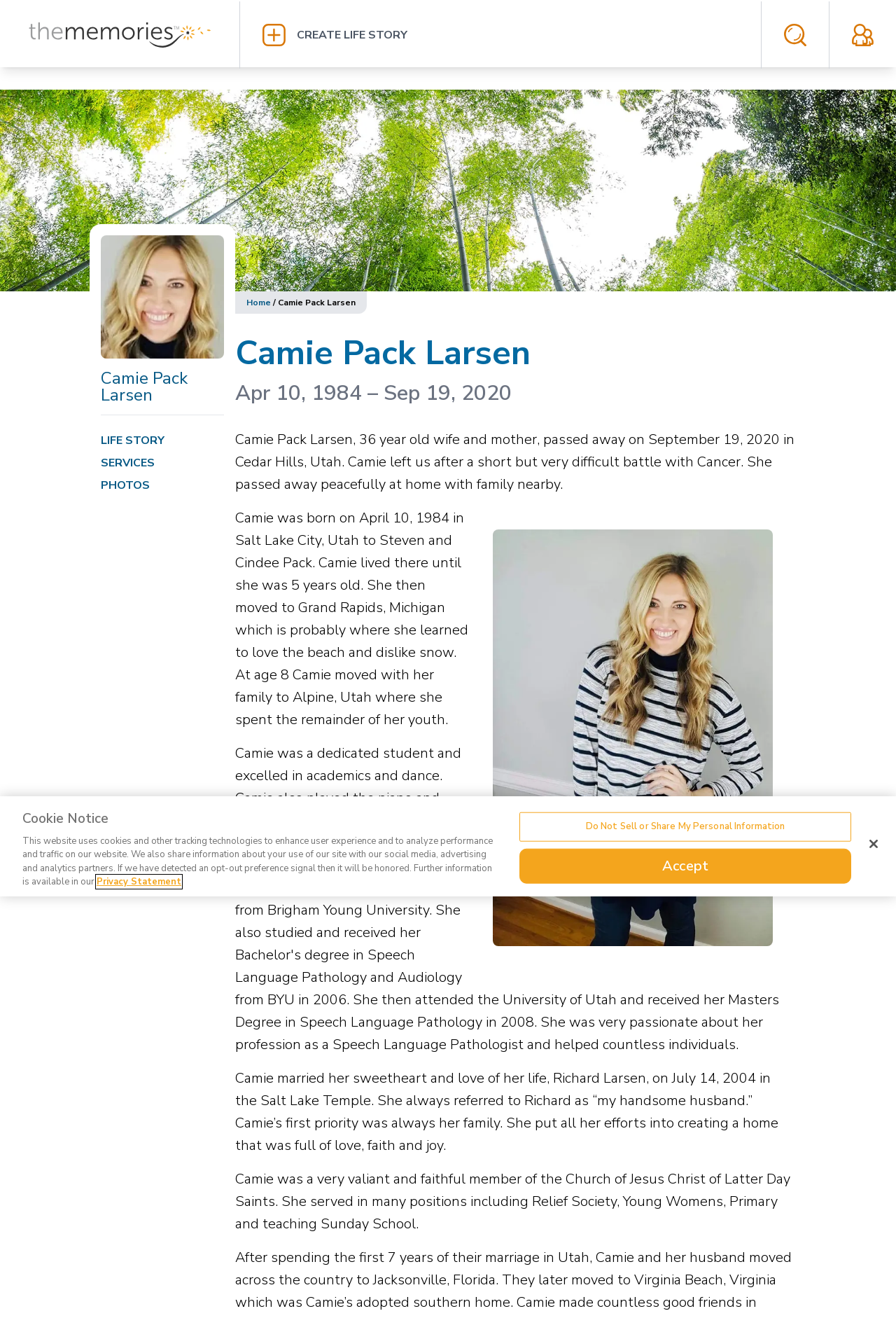Please identify the coordinates of the bounding box that should be clicked to fulfill this instruction: "Add a new life story".

[0.293, 0.018, 0.824, 0.035]